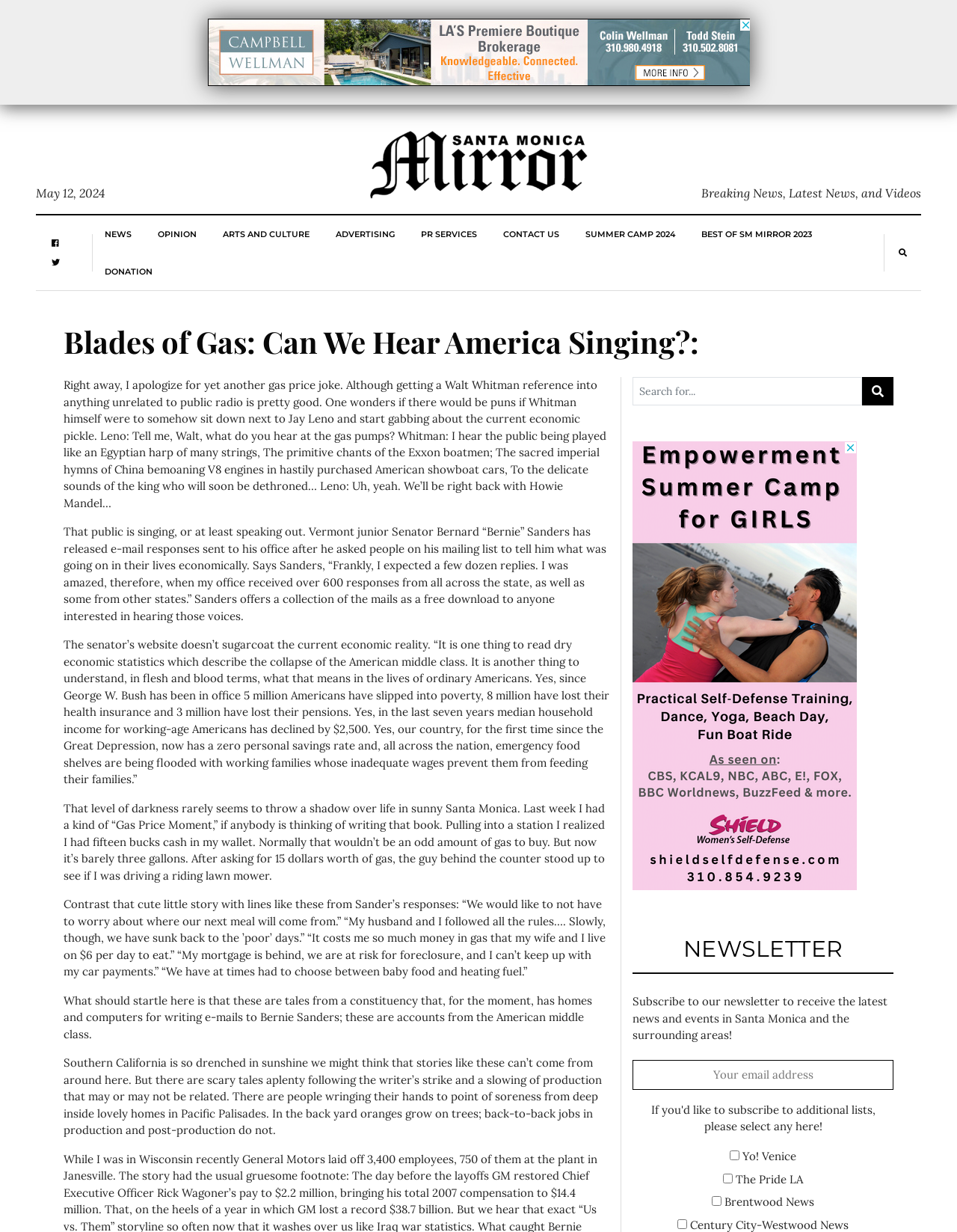Locate the bounding box coordinates of the item that should be clicked to fulfill the instruction: "Subscribe to the newsletter".

[0.661, 0.807, 0.927, 0.846]